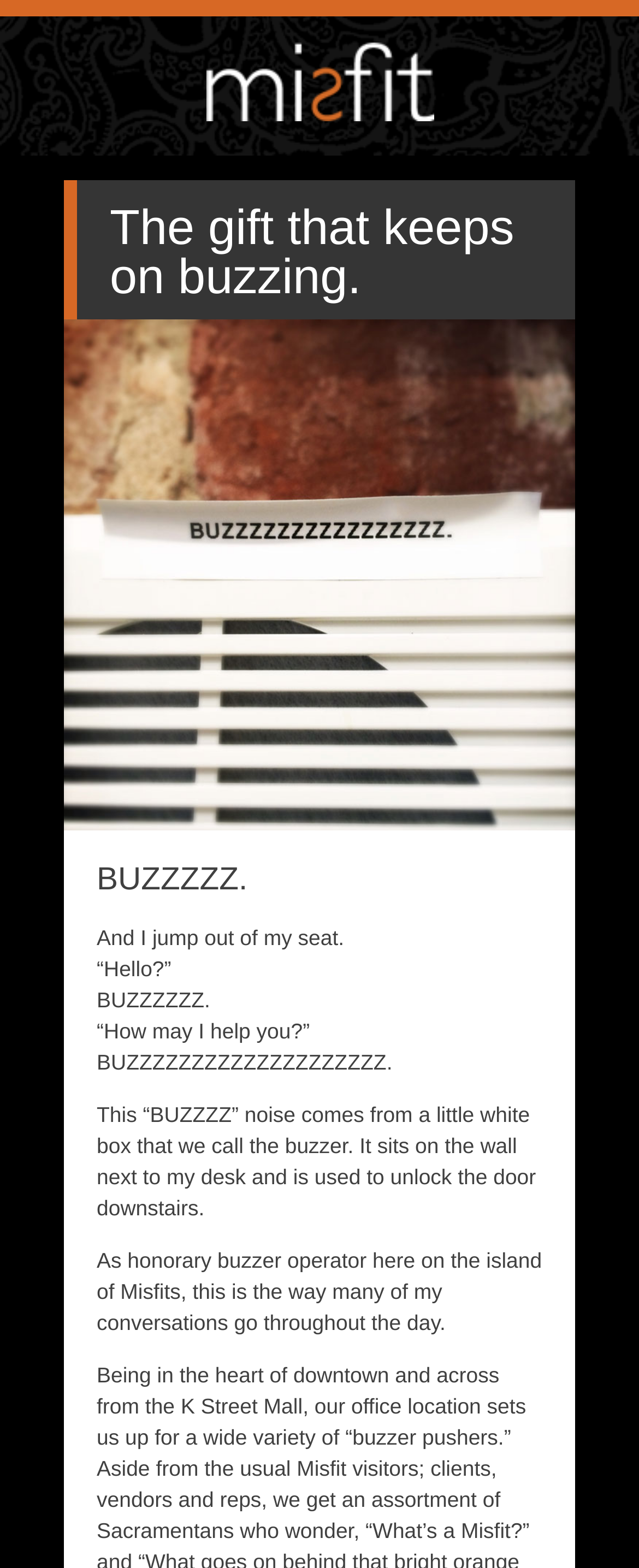Determine the bounding box for the described HTML element: "Misfit Agency". Ensure the coordinates are four float numbers between 0 and 1 in the format [left, top, right, bottom].

[0.05, 0.027, 0.95, 0.077]